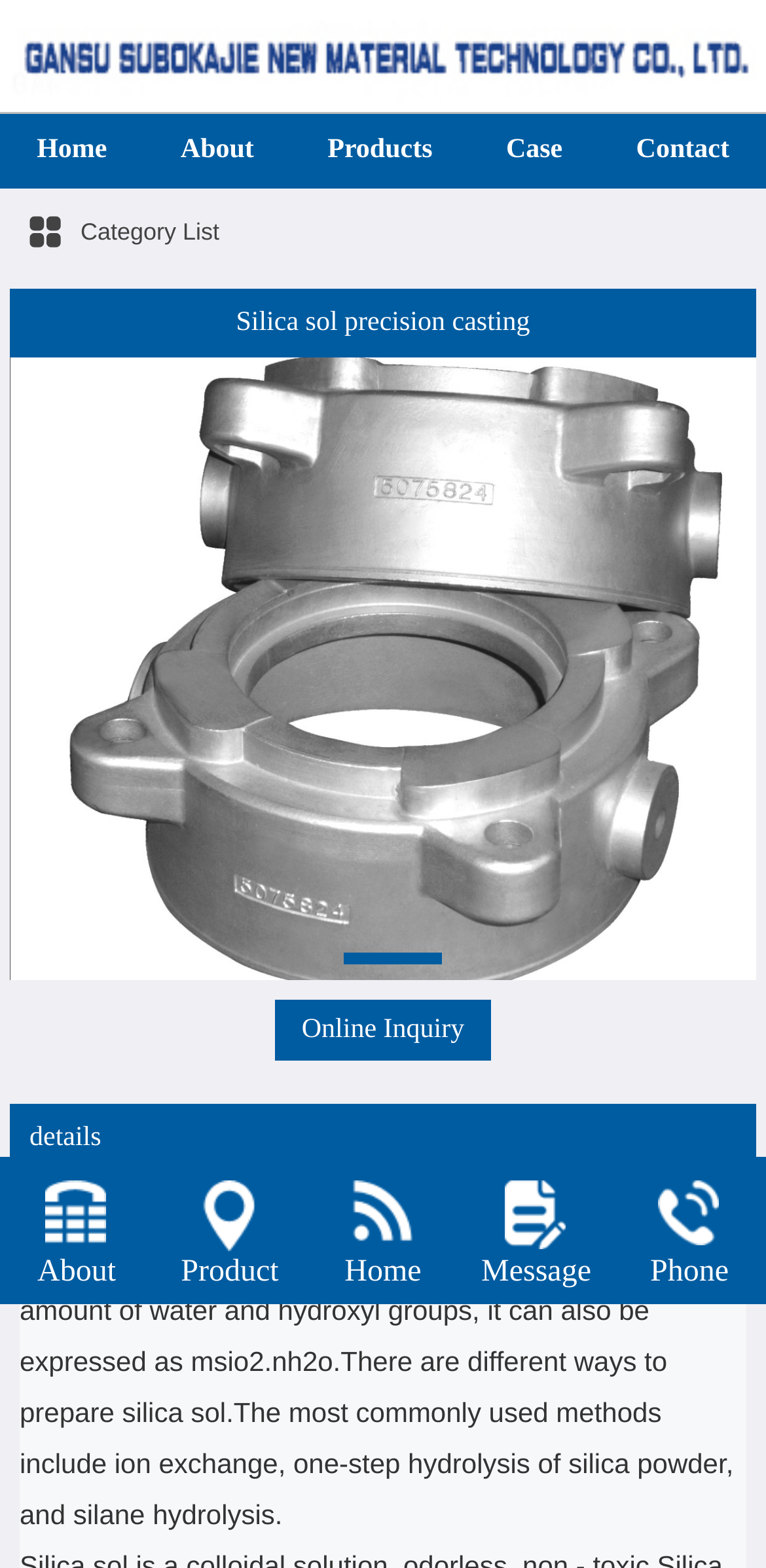Respond with a single word or phrase for the following question: 
What is the company name of the website?

Gansu Subokajie New Material Technology Co., Ltd.